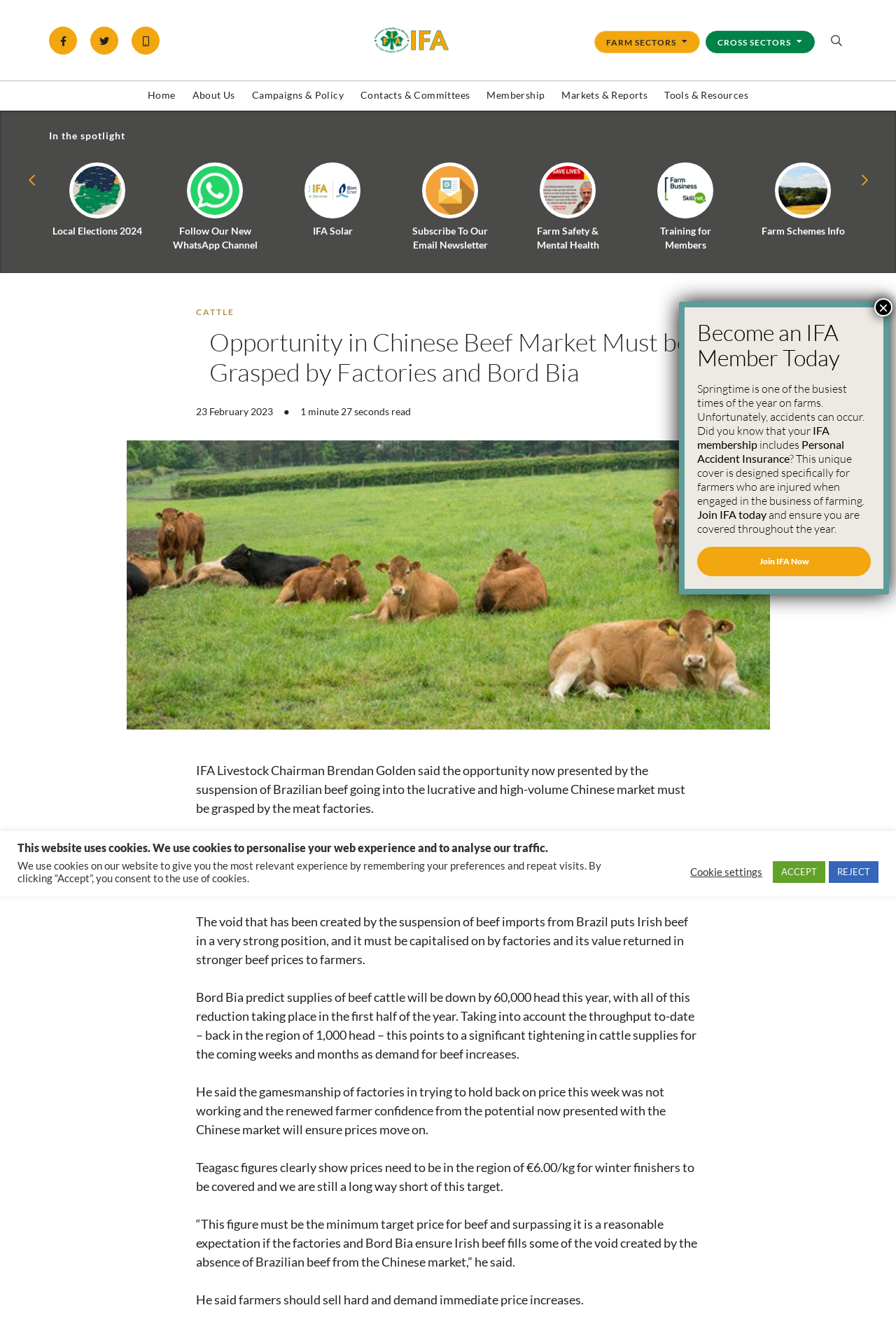Who is the chairman of IFA Livestock?
Look at the image and answer the question with a single word or phrase.

Brendan Golden